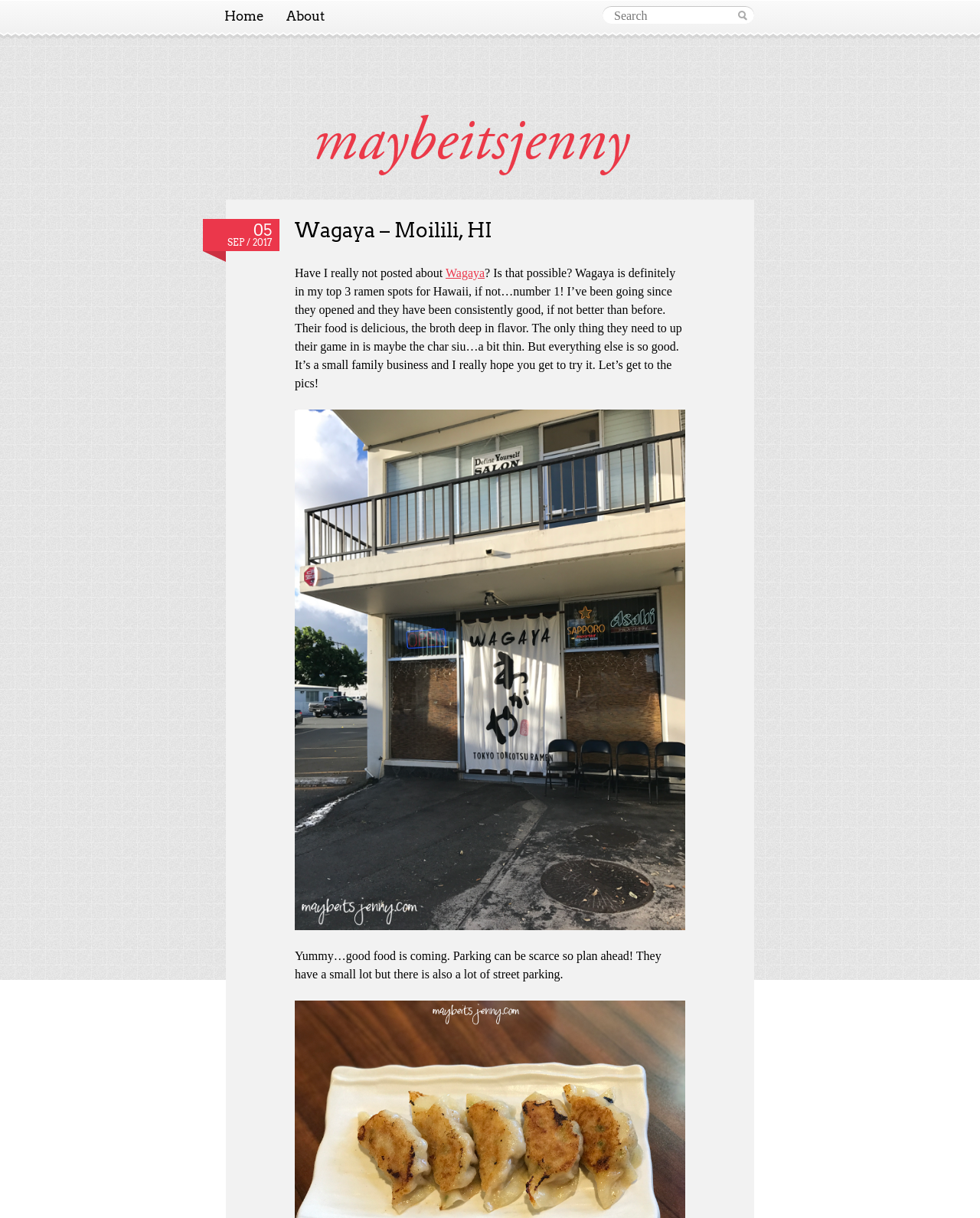What is the topic of the latest article?
Provide a well-explained and detailed answer to the question.

The topic of the latest article can be found in the heading element, which is 'Wagaya – Moilili, HI'. This is a prominent element on the webpage, indicating that it is the title of the latest article.